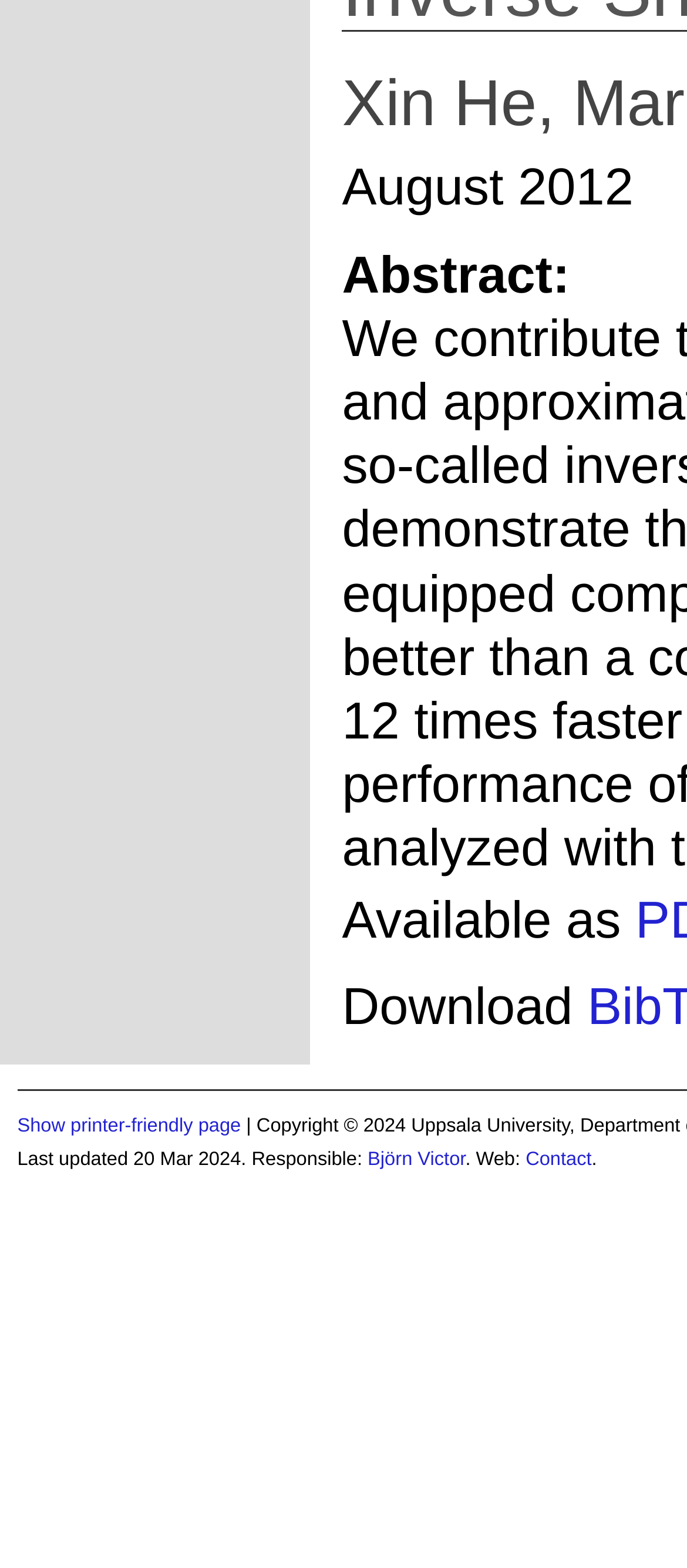Bounding box coordinates should be provided in the format (top-left x, top-left y, bottom-right x, bottom-right y) with all values between 0 and 1. Identify the bounding box for this UI element: Prof.dr. M.C. de Ruiter

None